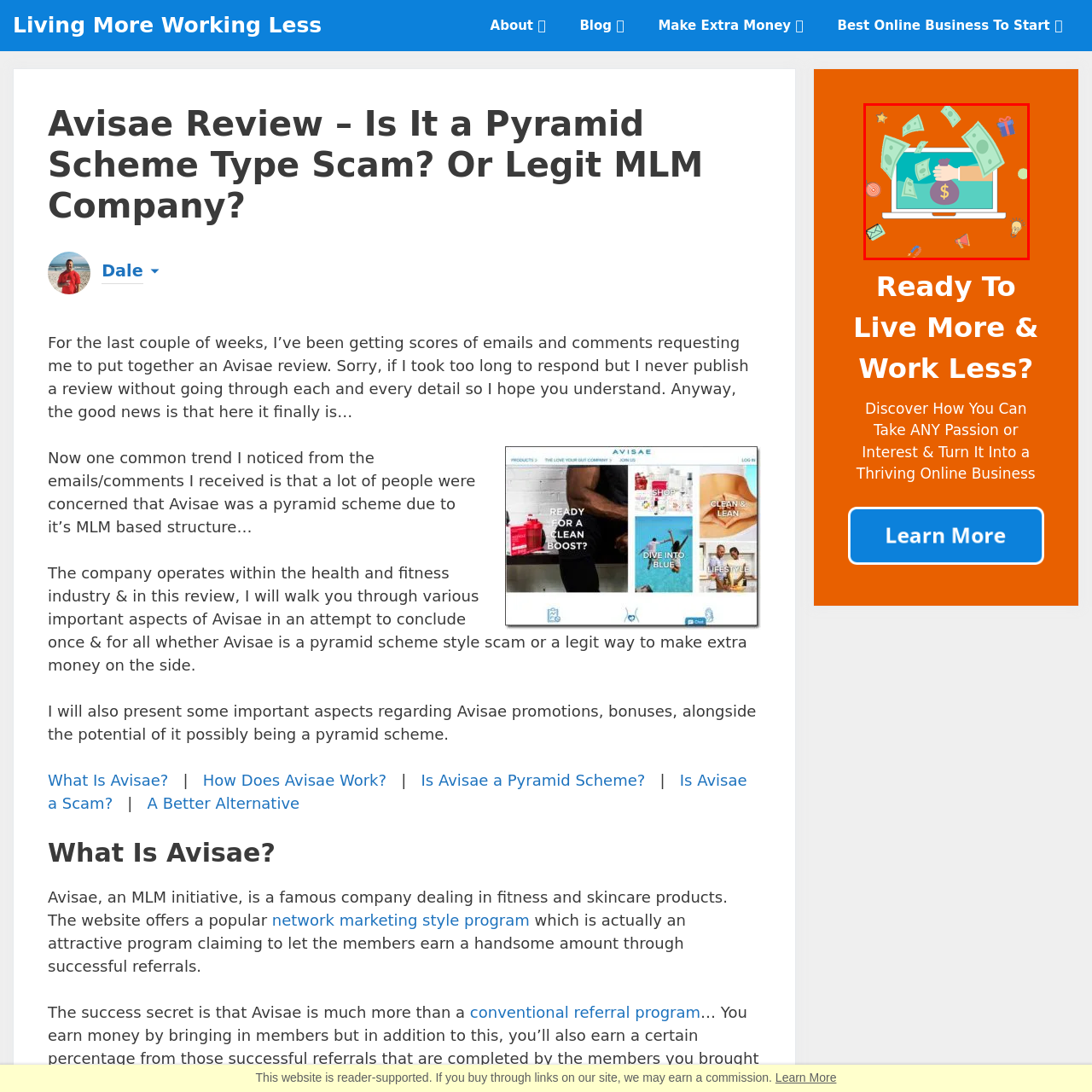What is emerging from the laptop screen?
Carefully scrutinize the image inside the red bounding box and generate a comprehensive answer, drawing from the visual content.

According to the caption, a hand grasping a money bag is emerging from the laptop screen, symbolizing monetary gain and financial opportunity.